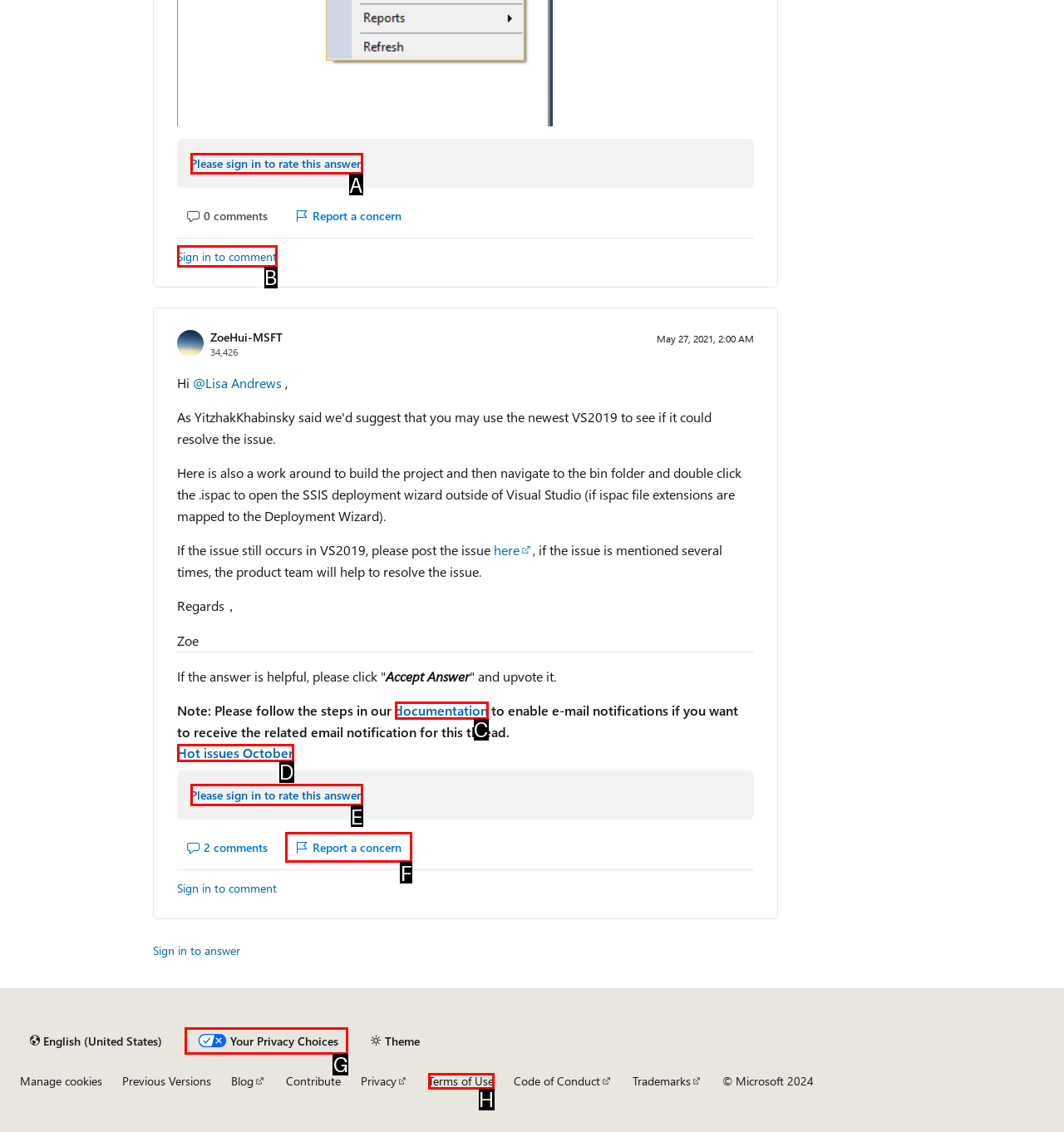Based on the element description: Hot issues October, choose the HTML element that matches best. Provide the letter of your selected option.

D